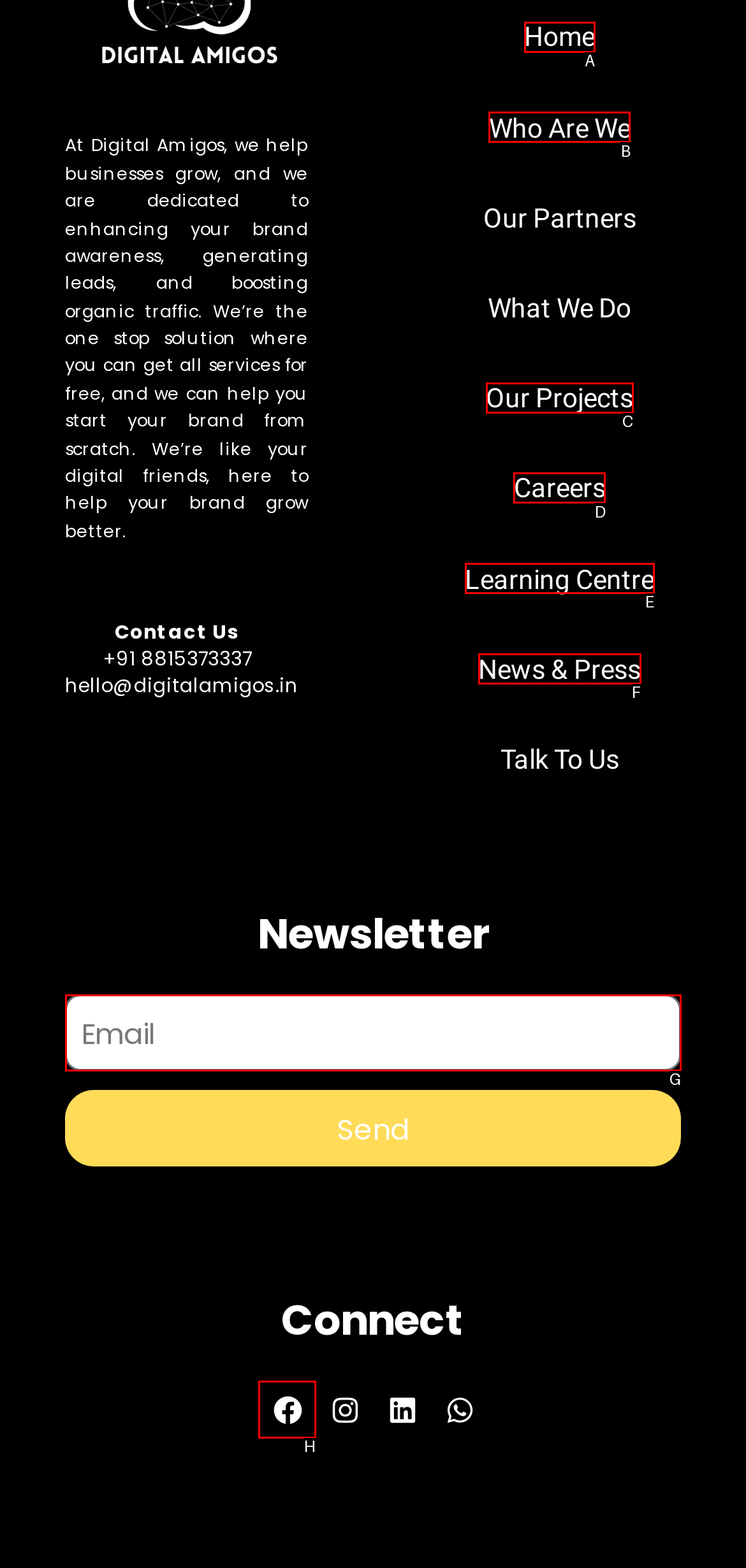Identify the UI element that best fits the description: Who Are We
Respond with the letter representing the correct option.

B